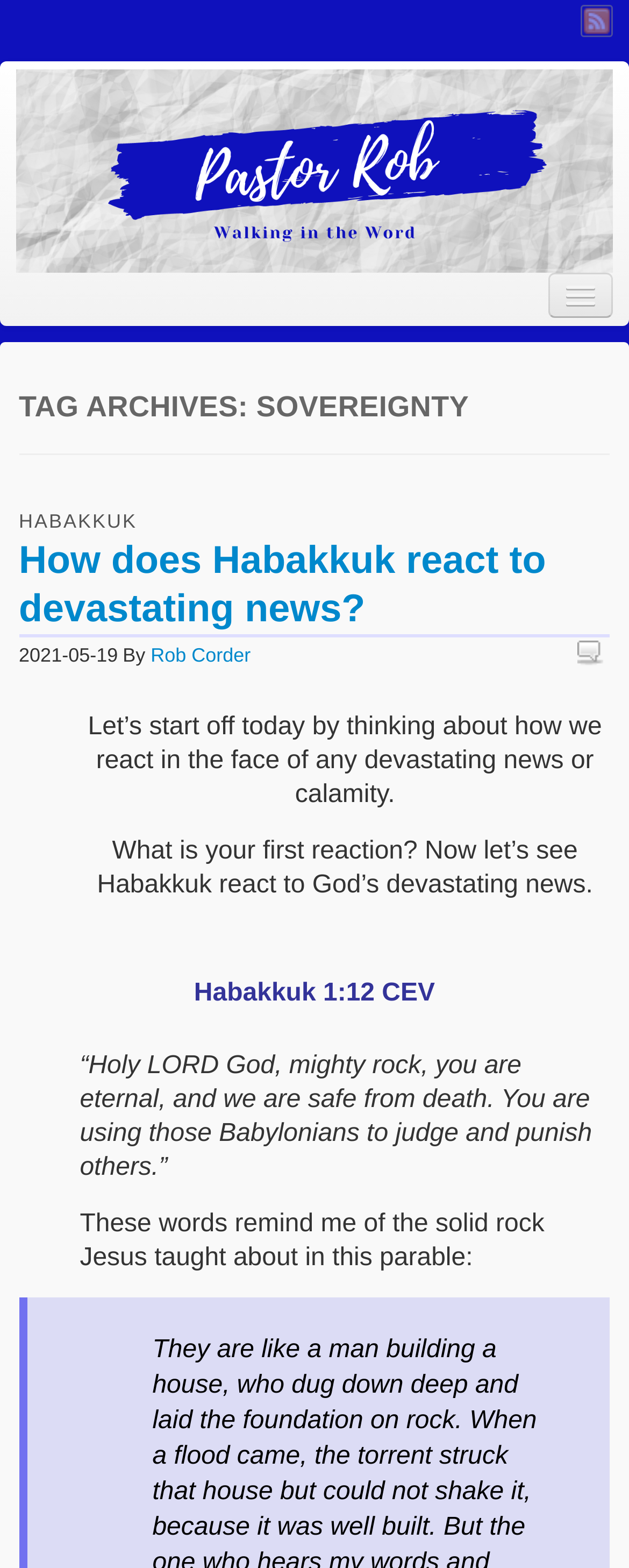What is the name of the pastor?
Please use the image to deliver a detailed and complete answer.

The name of the pastor can be found in the heading element 'Pastor Rob' which is located at the top of the webpage, and also in the link 'Pastor Rob' which is repeated several times on the page.